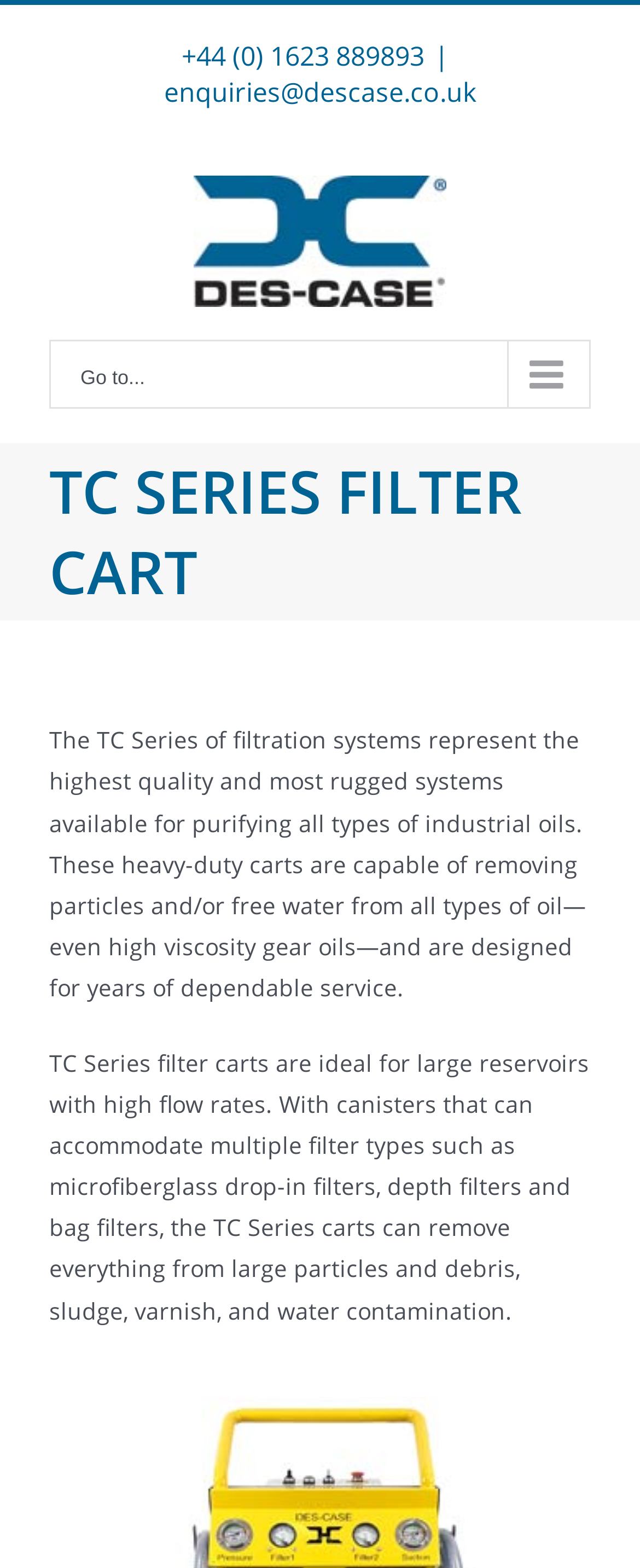What types of filters can be used in the TC Series carts?
Utilize the image to construct a detailed and well-explained answer.

I found the answer by reading the descriptive text on the webpage, which mentions that the canisters of the TC Series carts can accommodate multiple filter types, including microfiberglass drop-in filters, depth filters, and bag filters.